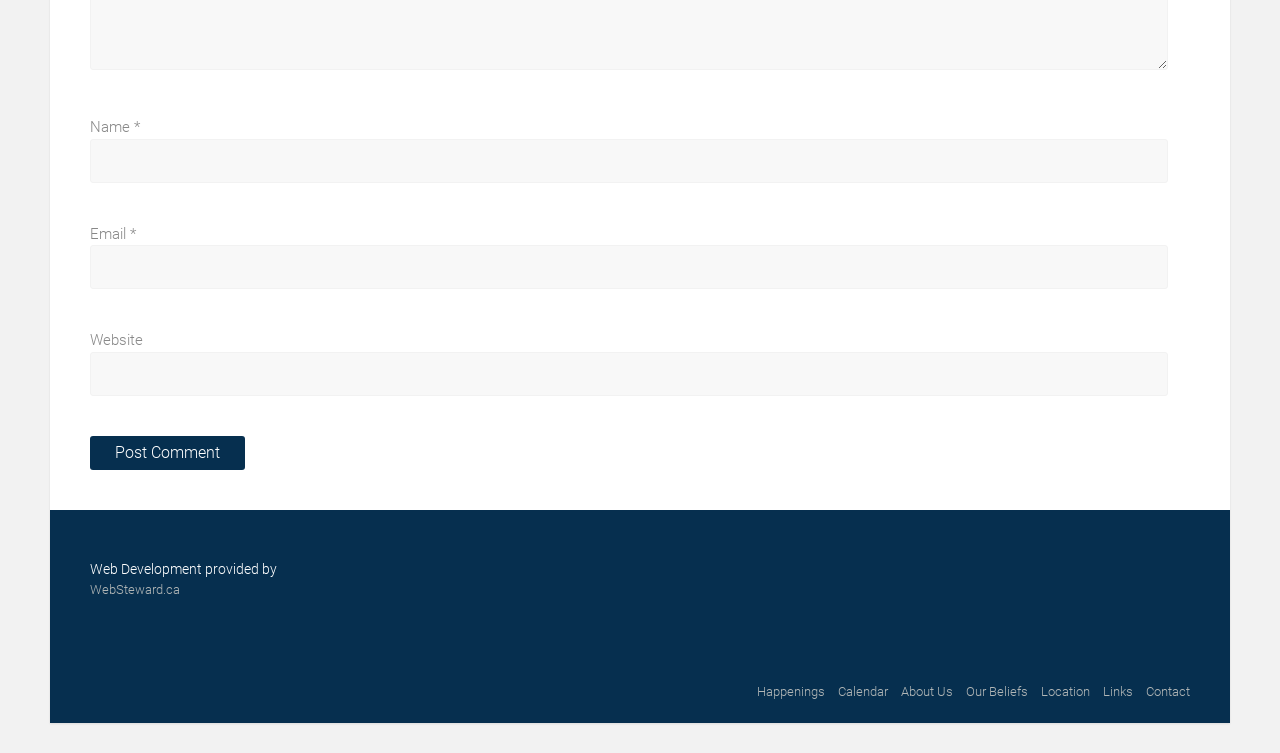Please provide the bounding box coordinate of the region that matches the element description: name="submit" value="Post Comment". Coordinates should be in the format (top-left x, top-left y, bottom-right x, bottom-right y) and all values should be between 0 and 1.

[0.07, 0.578, 0.191, 0.624]